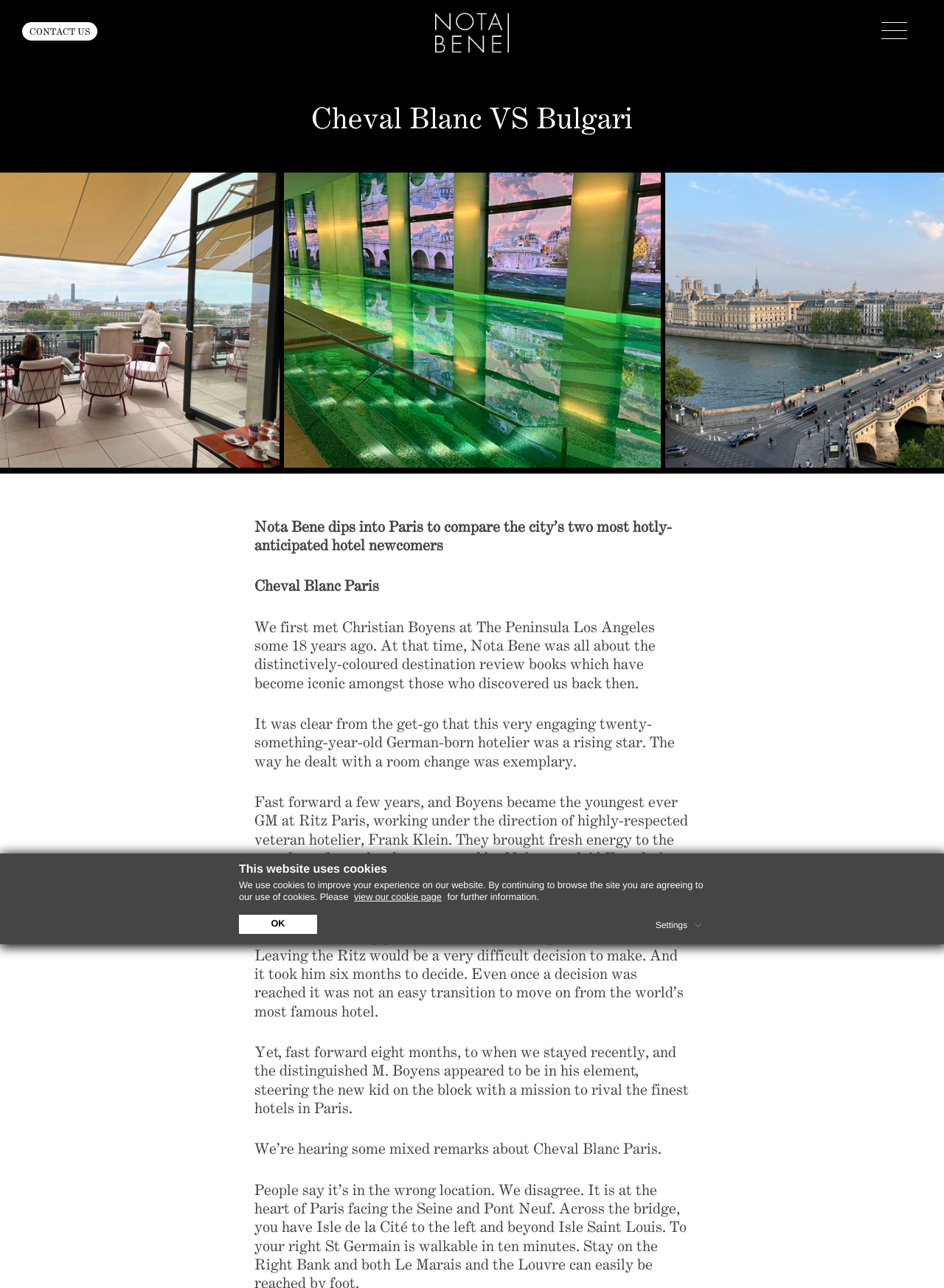What is the name of the person who approached Christian Boyens?
Please craft a detailed and exhaustive response to the question.

I found the answer by reading the text 'So when Bernard Arnault approached Christian he realised it must be for the top position at his about-to-open Cheval Blanc' which explicitly states that the person who approached Christian Boyens is Bernard Arnault.